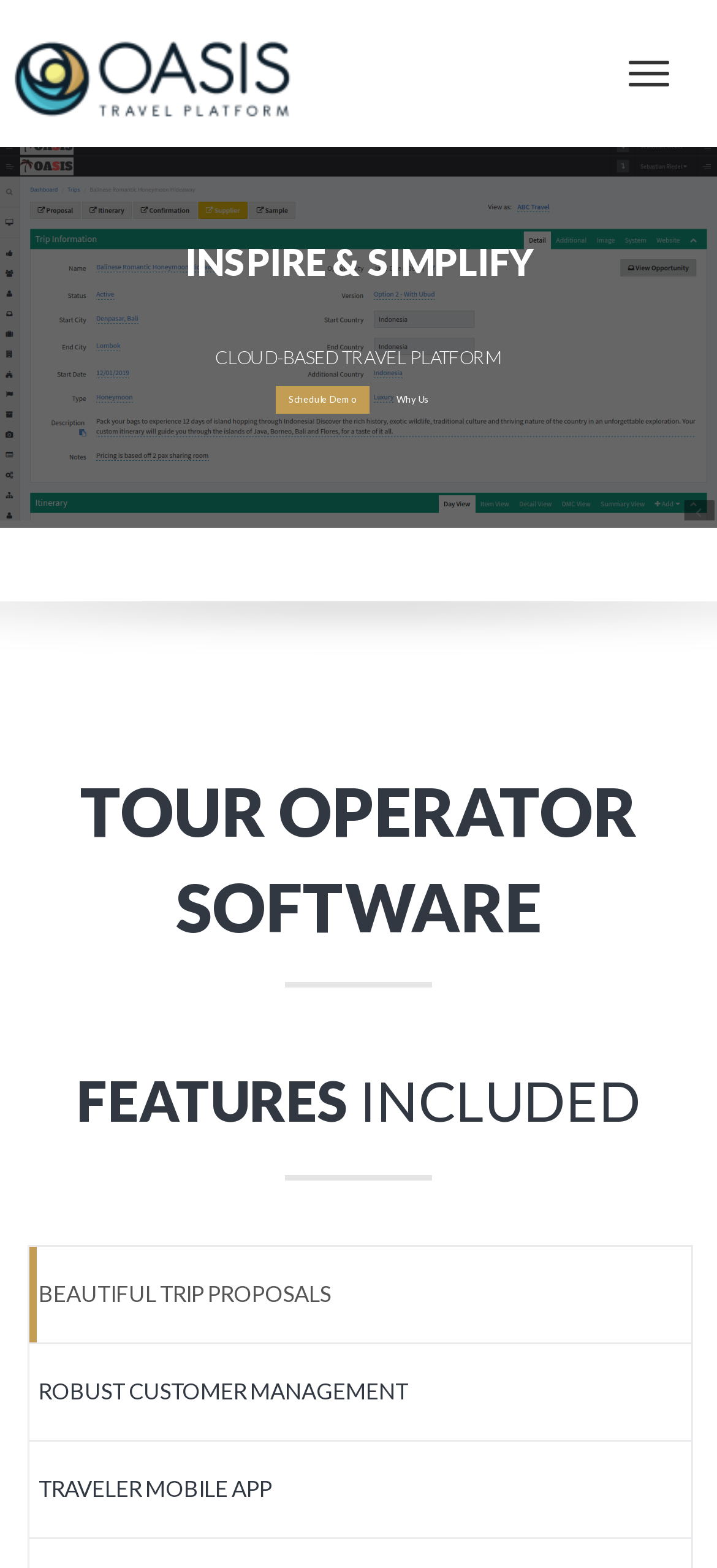Please reply to the following question using a single word or phrase: 
What is the main purpose of this platform?

Tour operating software